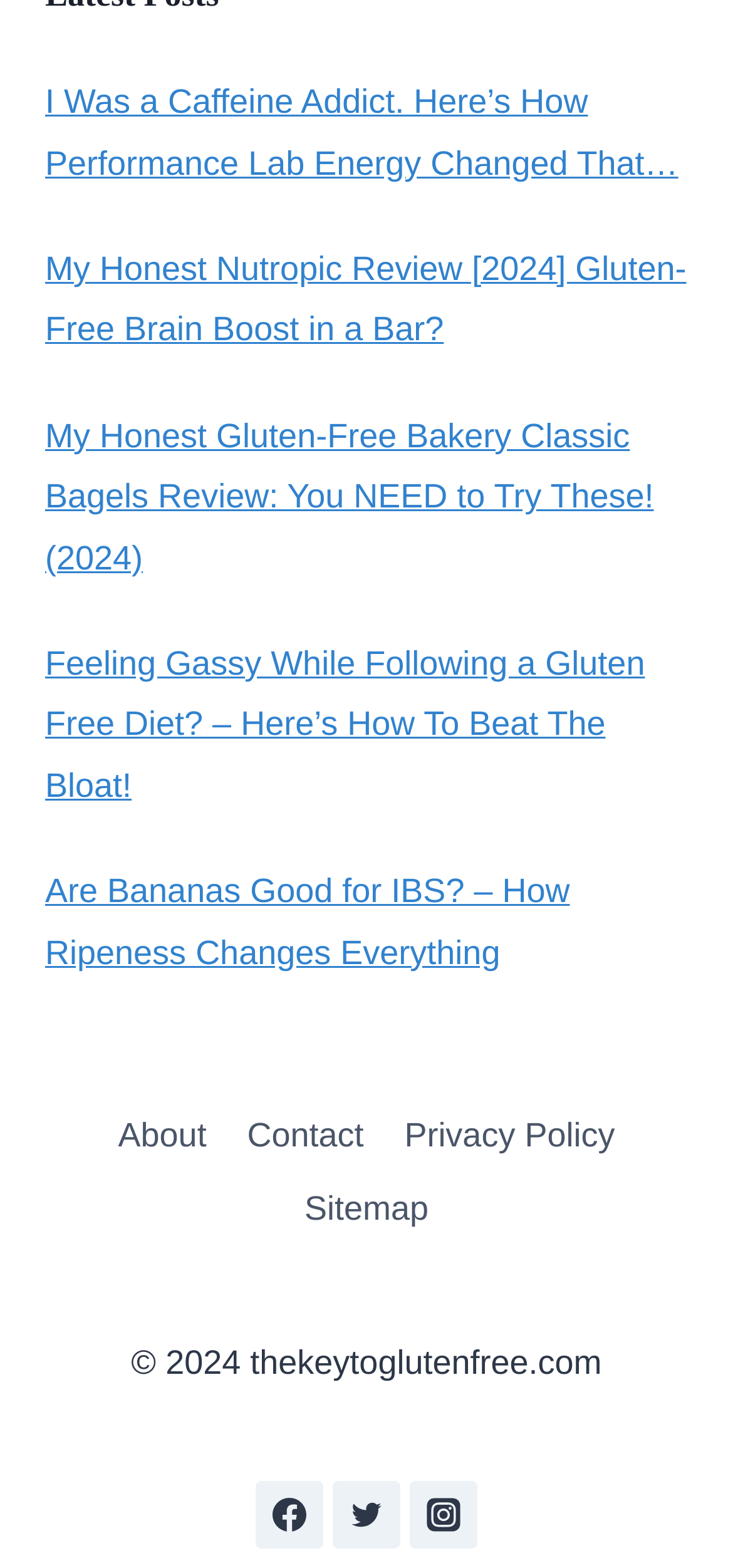Give a short answer to this question using one word or a phrase:
What is the topic of the first link?

Caffeine addiction